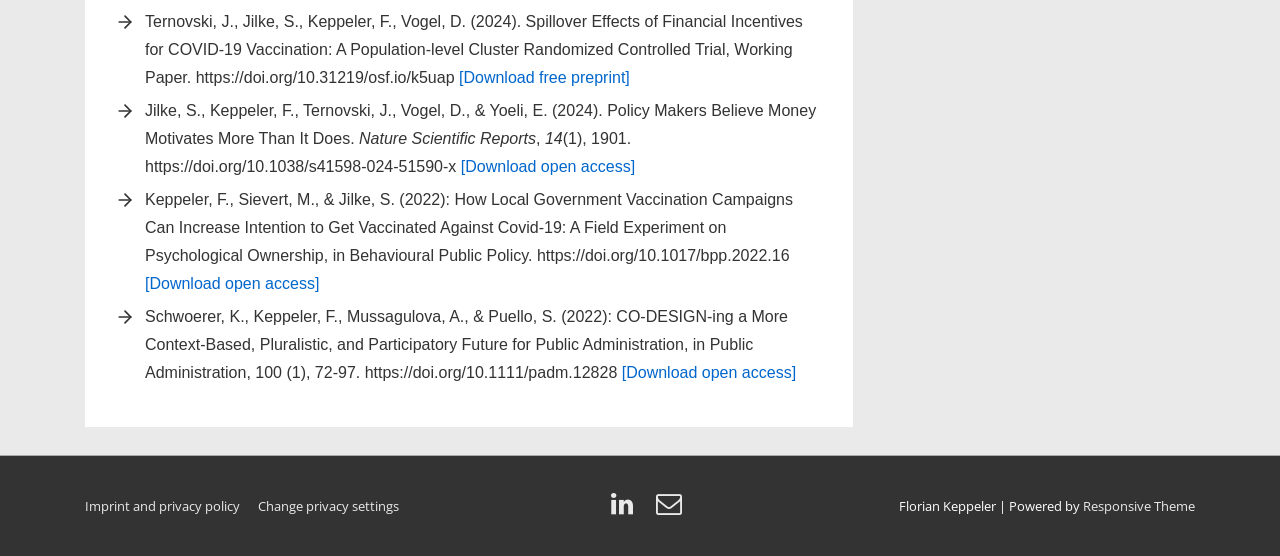Find the bounding box coordinates of the element to click in order to complete the given instruction: "Access the article on Nature Scientific Reports."

[0.28, 0.233, 0.419, 0.263]